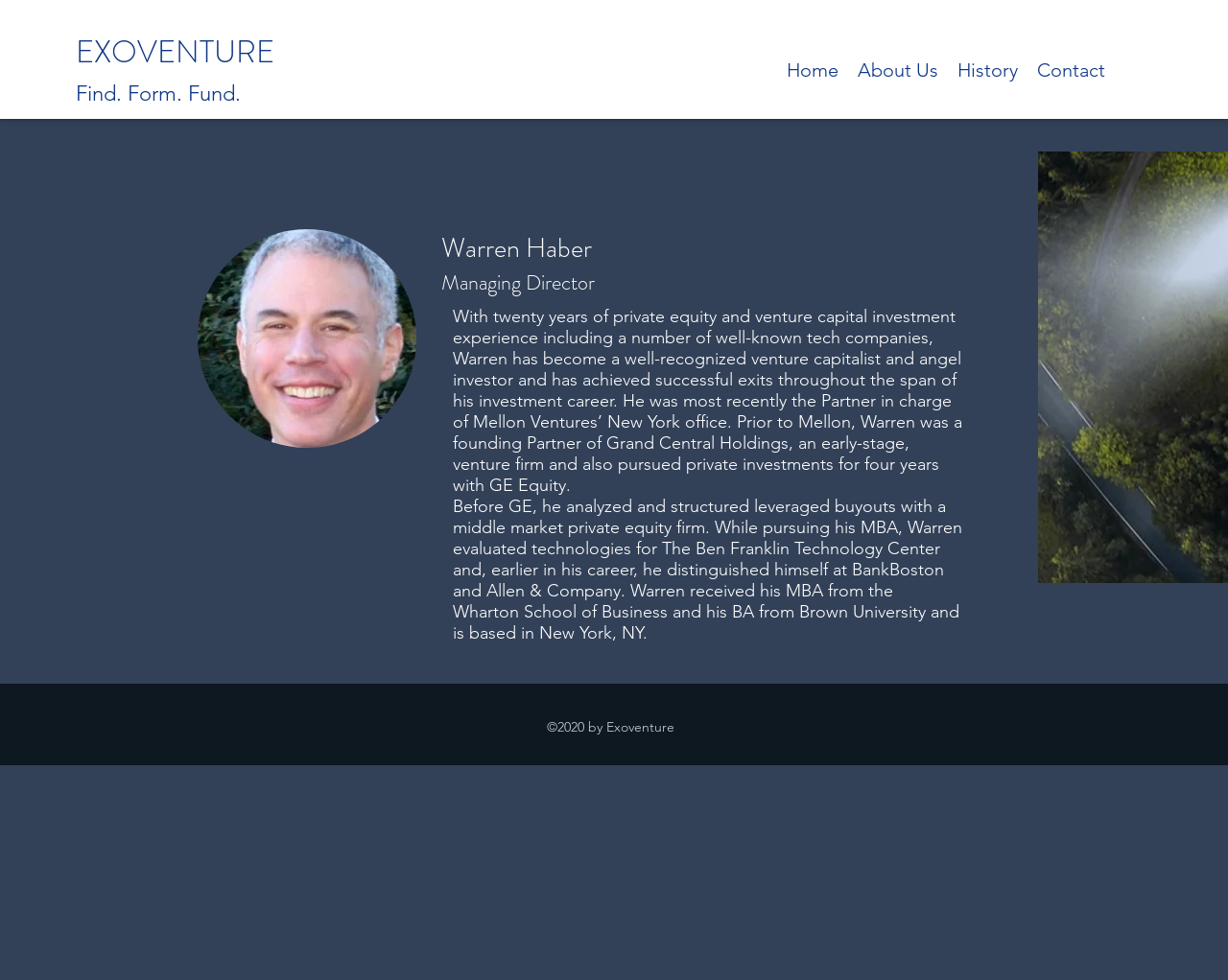Using the provided element description: "History", determine the bounding box coordinates of the corresponding UI element in the screenshot.

[0.772, 0.057, 0.837, 0.086]